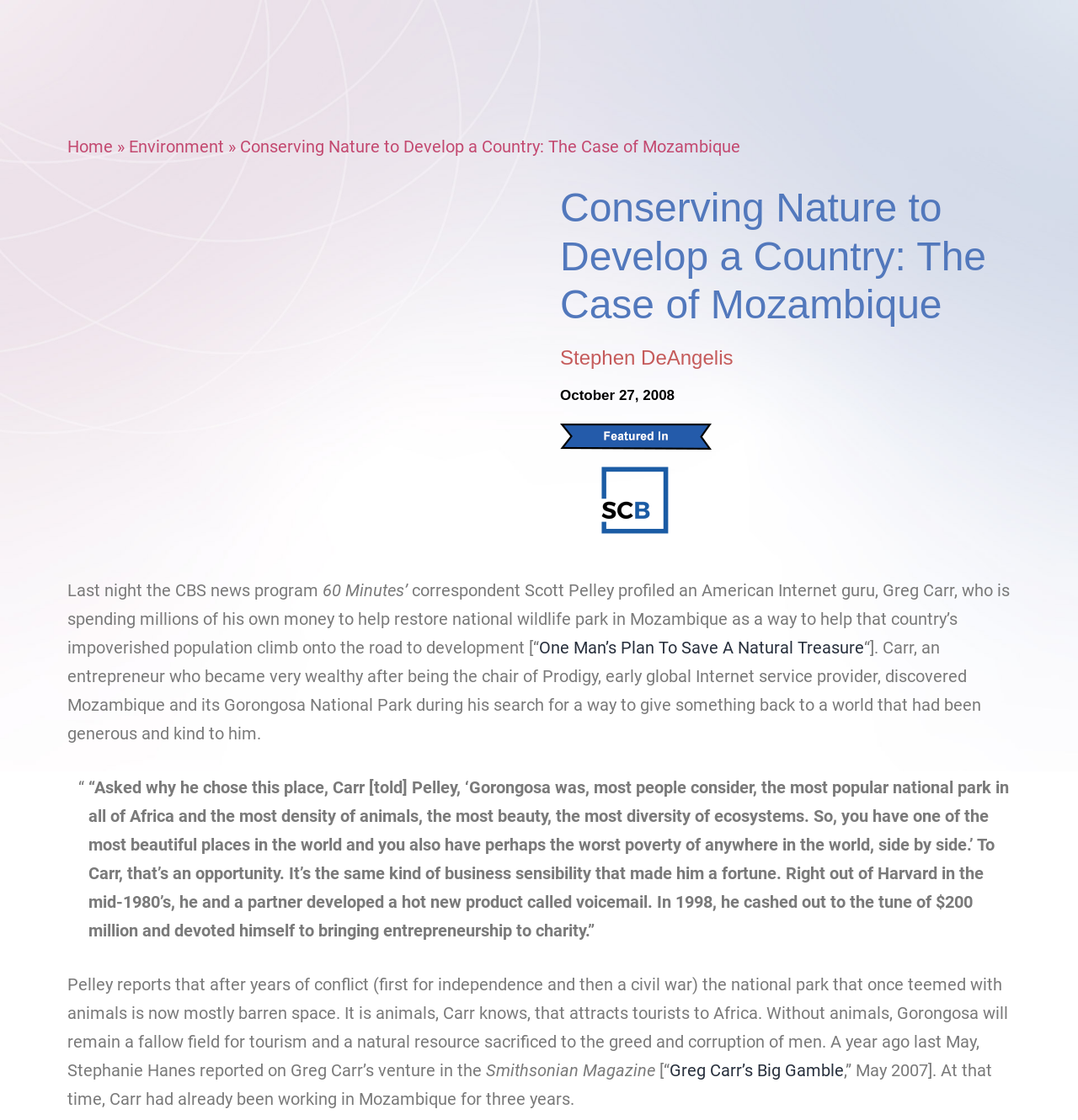Find the bounding box coordinates of the UI element according to this description: "Environment".

[0.12, 0.122, 0.208, 0.14]